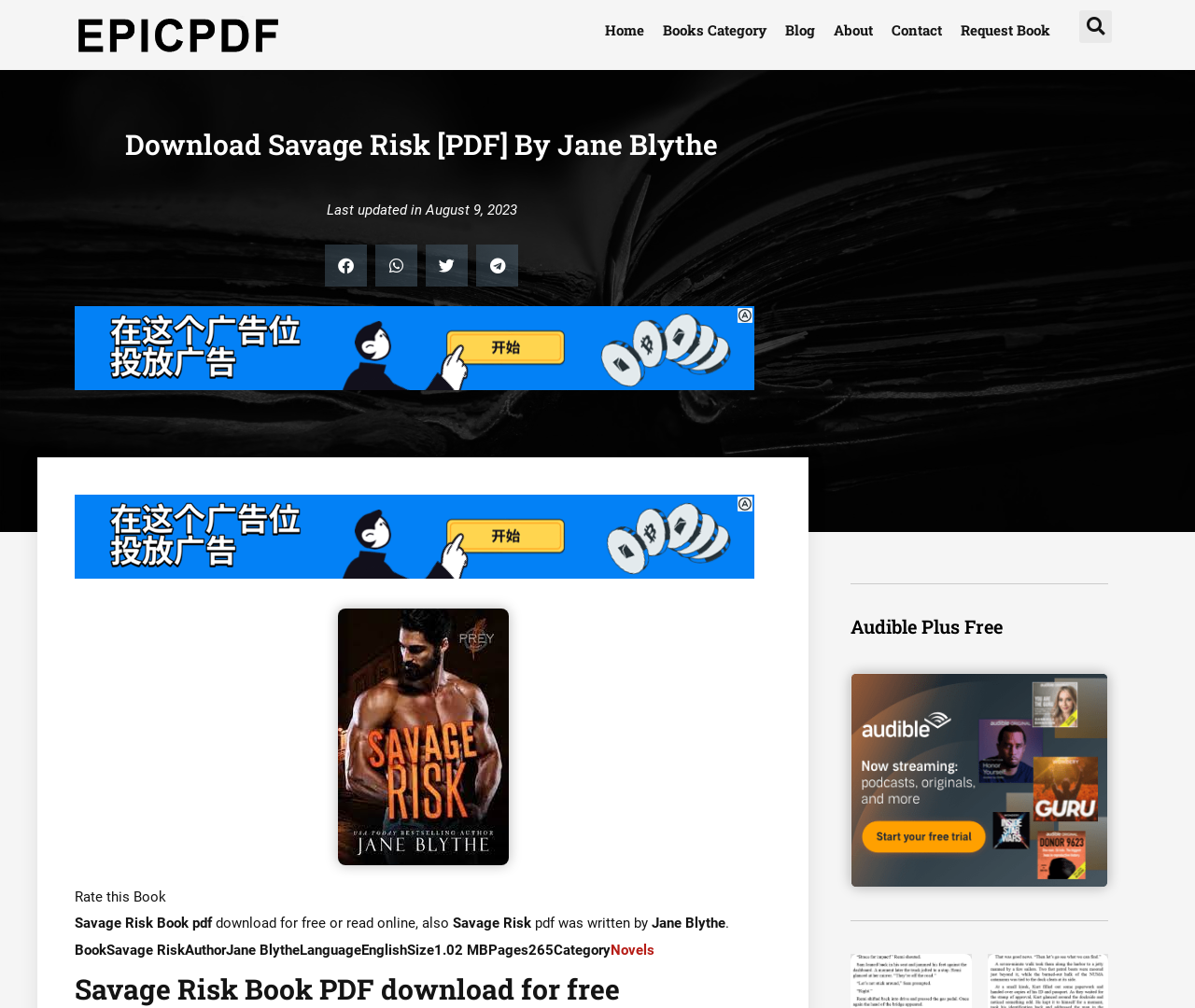Please find and provide the title of the webpage.

Download Savage Risk [PDF] By Jane Blythe